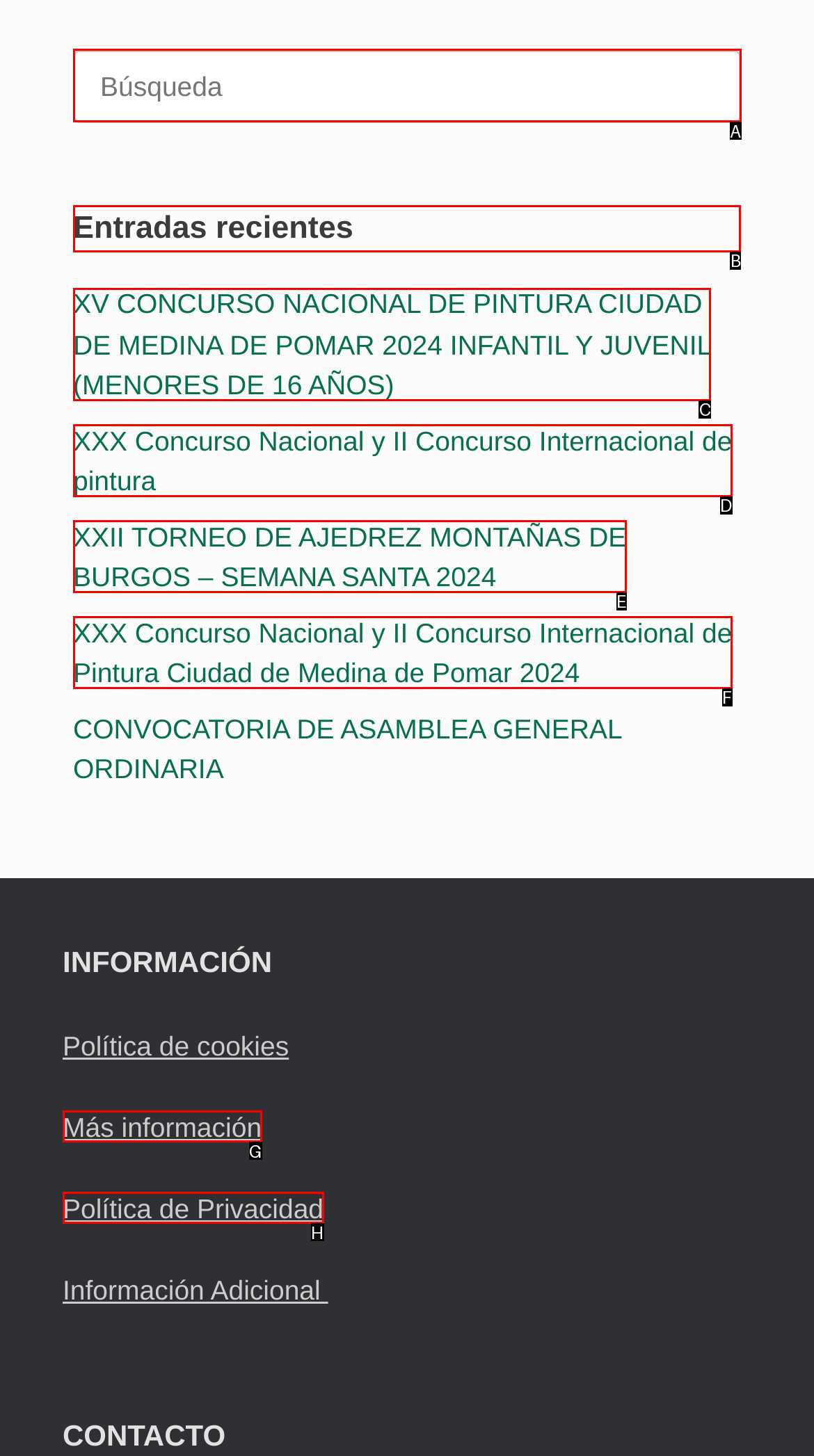Which lettered option should be clicked to perform the following task: Explore ADKINS family
Respond with the letter of the appropriate option.

None